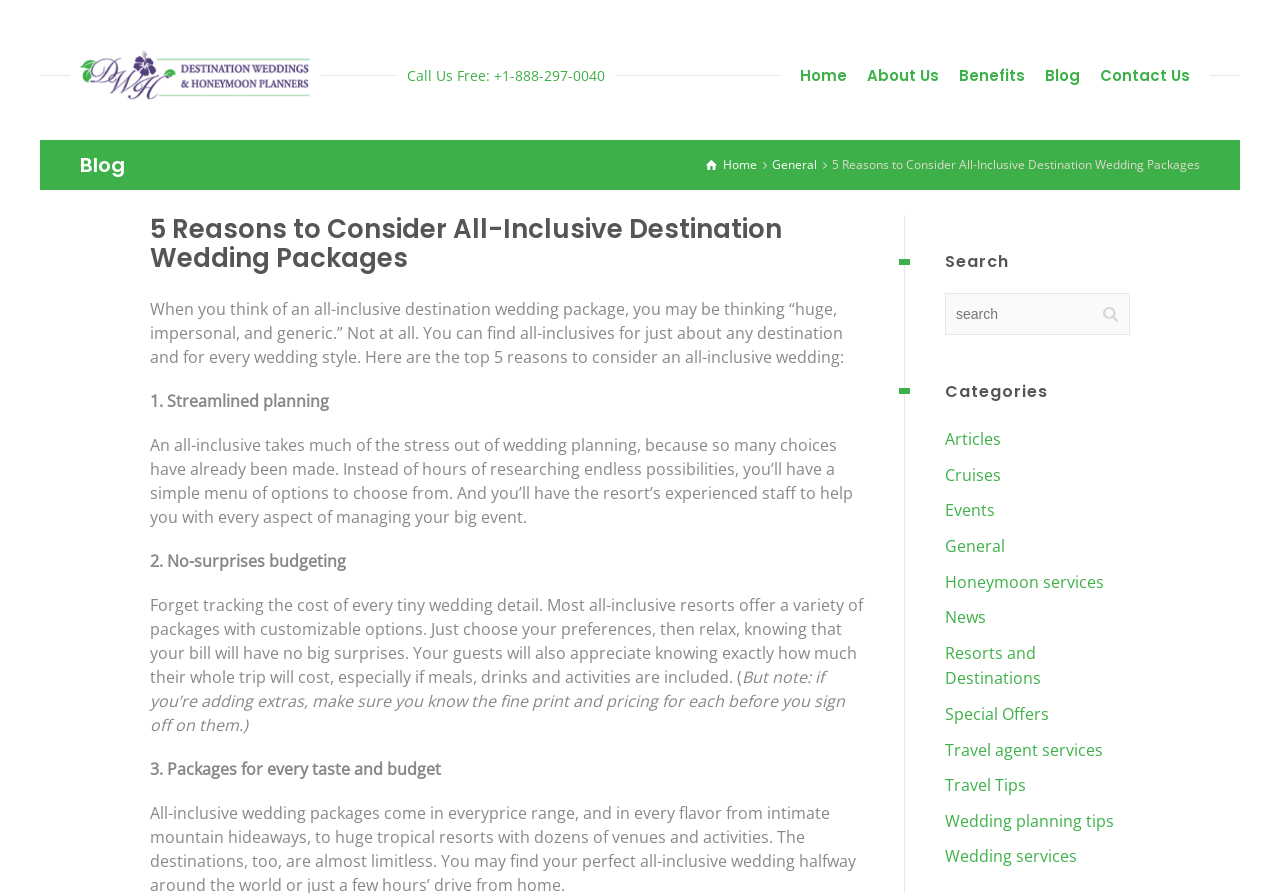Please identify the bounding box coordinates of the area that needs to be clicked to follow this instruction: "Read the 'About Us' page".

[0.67, 0.059, 0.741, 0.109]